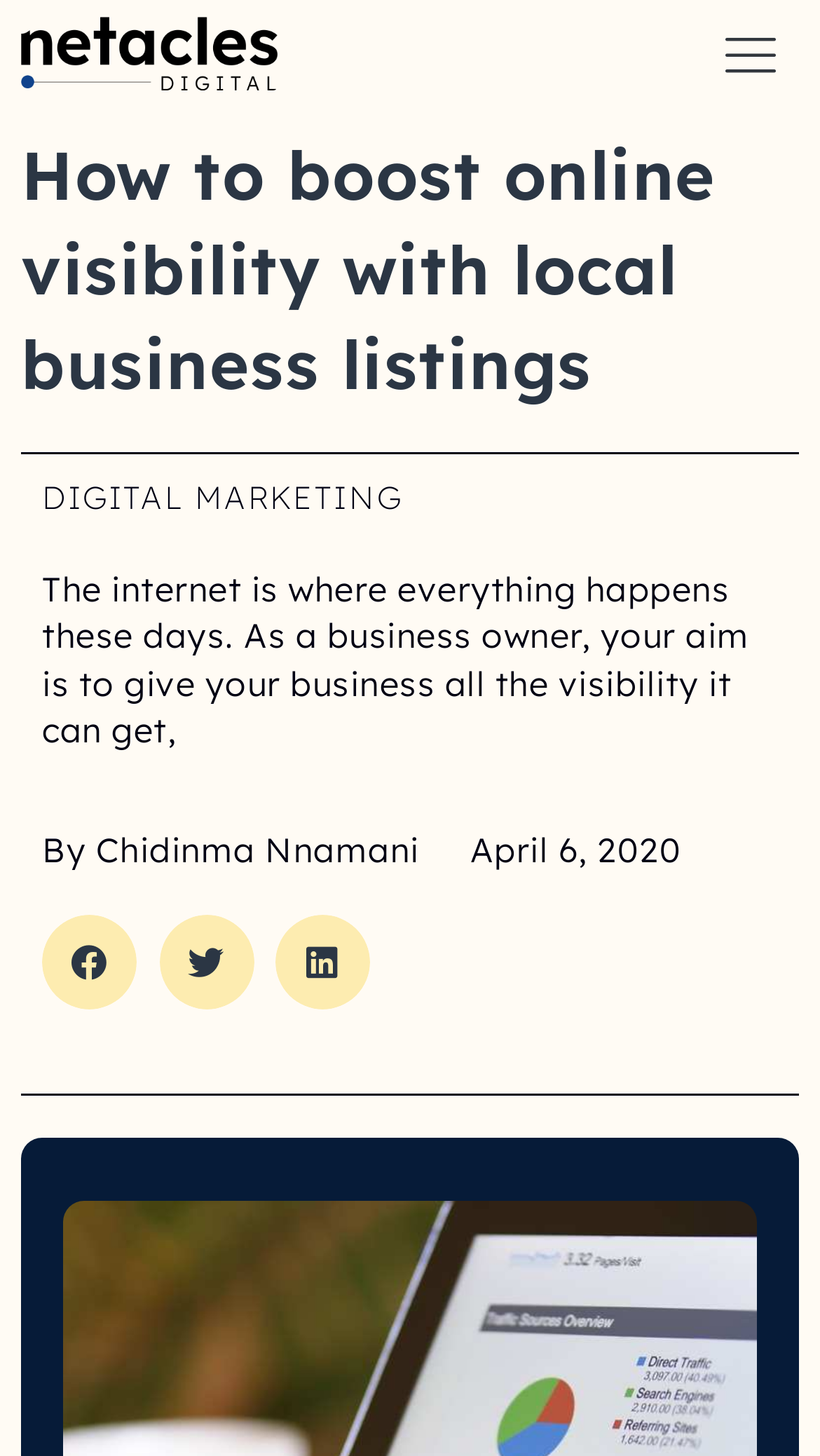Locate the primary headline on the webpage and provide its text.

How to boost online visibility with local business listings